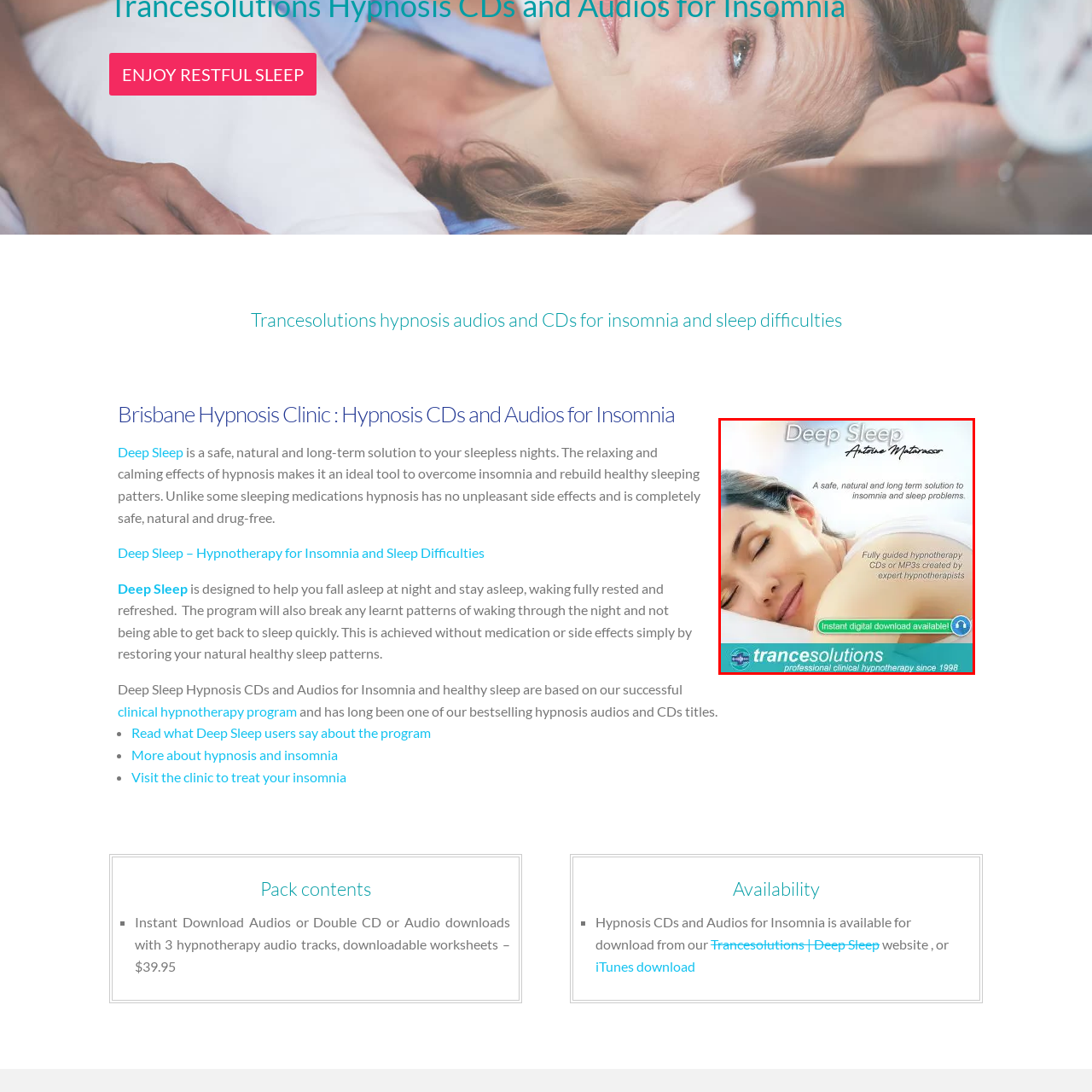Generate an elaborate caption for the image highlighted within the red boundary.

The image features a serene woman peacefully resting on a pillow, embodying the tranquility associated with deep sleep. Prominently displayed at the top is the title "Deep Sleep," followed by the name "Ariane Matarazzo," emphasizing the focus on sleep improvement. The caption highlights the benefits of the product as a "safe, natural and long-term solution to insomnia and sleep problems," suggesting its effectiveness in addressing common sleep-related issues.

Additionally, the image promotes "fully guided hypnotherapy CDs or MP3s created by expert hypnotherapists," indicating that users can access professional assistance in their journey to better sleep. The lower section of the image showcases a call to action: "Instant digital download available!" created to attract those seeking immediate solutions. The branding, "trancesolutions," represents professional clinical hypnotherapy, established since 1998, enhancing the trustworthiness of the offerings depicted in this calming visual.